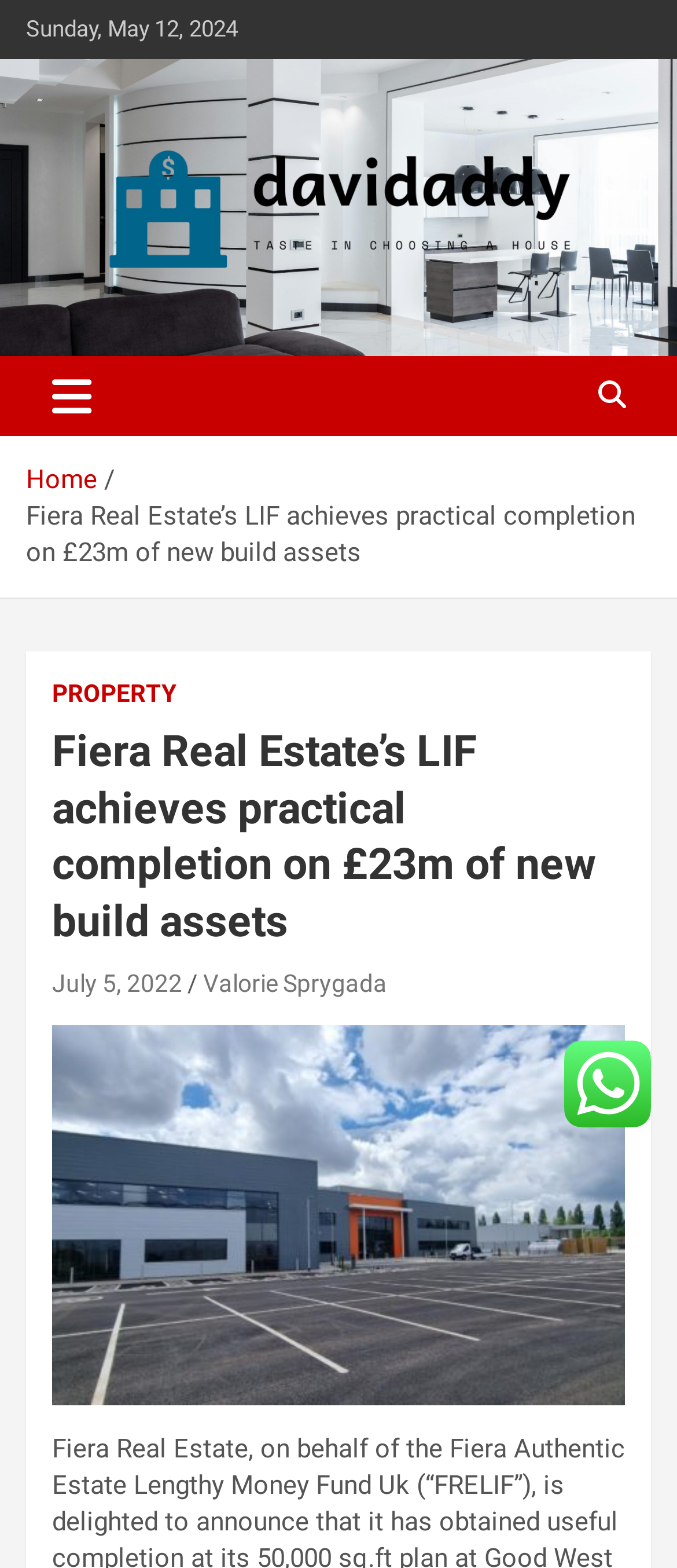What is the current day of the week?
Look at the screenshot and give a one-word or phrase answer.

Sunday